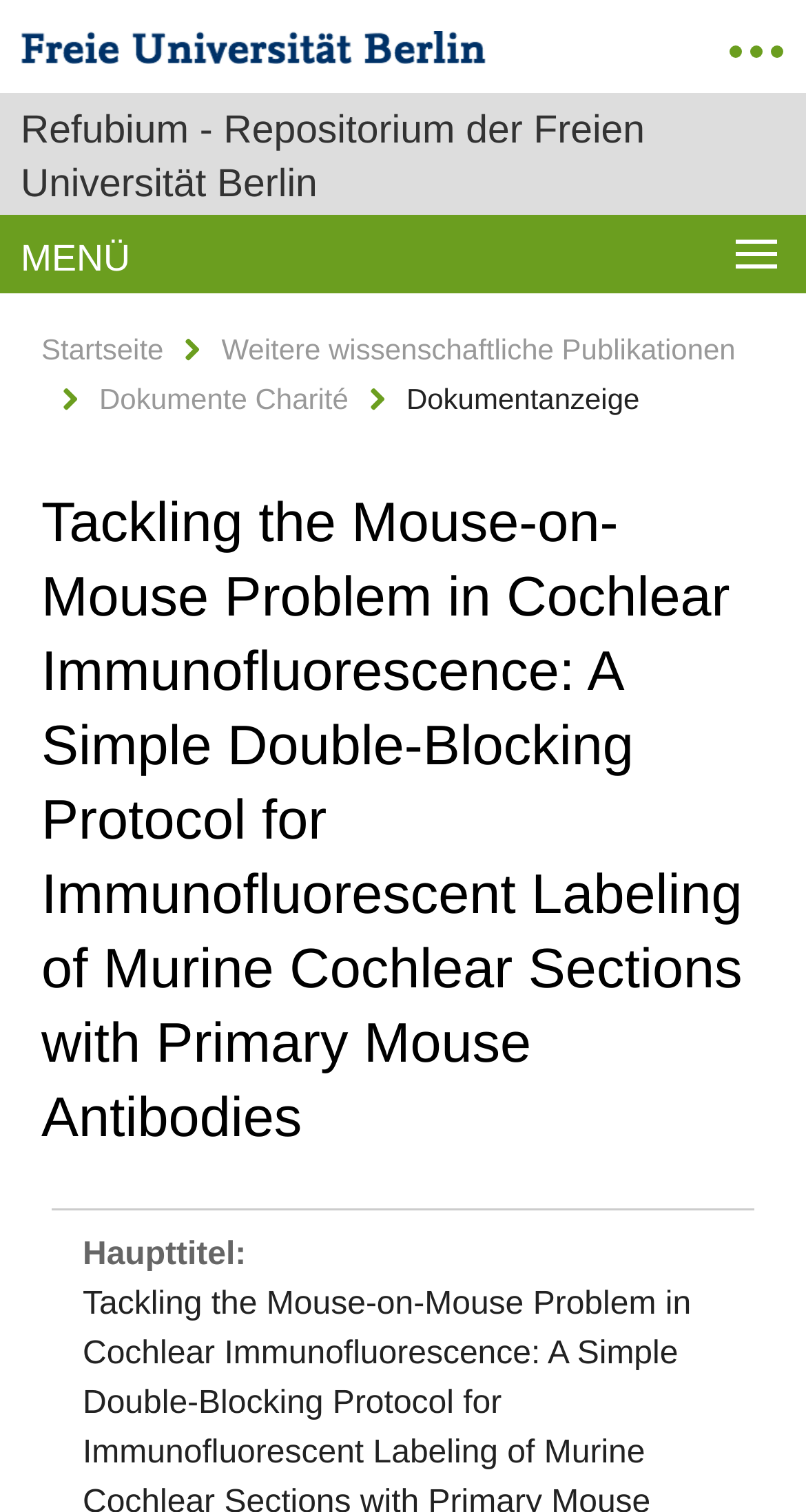Using the information in the image, give a comprehensive answer to the question: 
How many menu items are there?

I counted the number of links under the 'MENÜ' static text, which are 'Startseite', 'Weitere wissenschaftliche Publikationen', 'Dokumente Charité', and the current page. Therefore, there are 4 menu items.